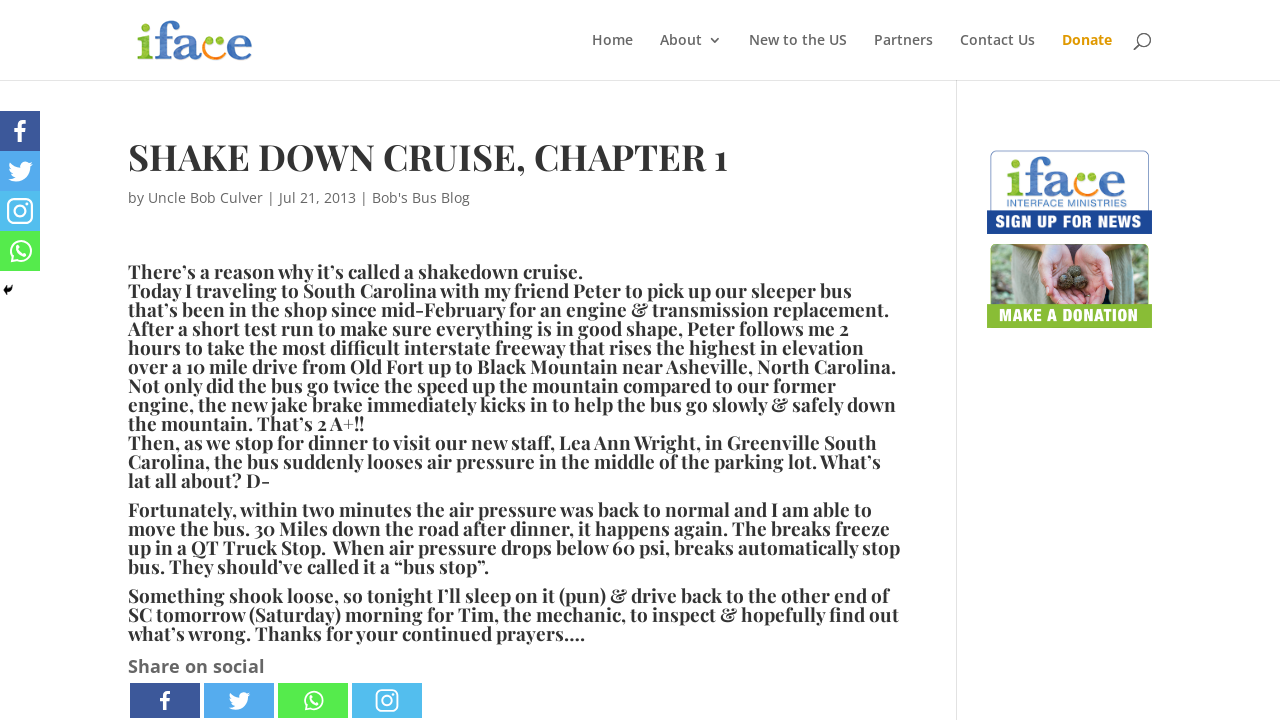What is the author's name?
Give a thorough and detailed response to the question.

The author's name is mentioned in the text as 'by Uncle Bob Culver' which is located below the main heading 'SHAKE DOWN CRUISE, CHAPTER 1'.